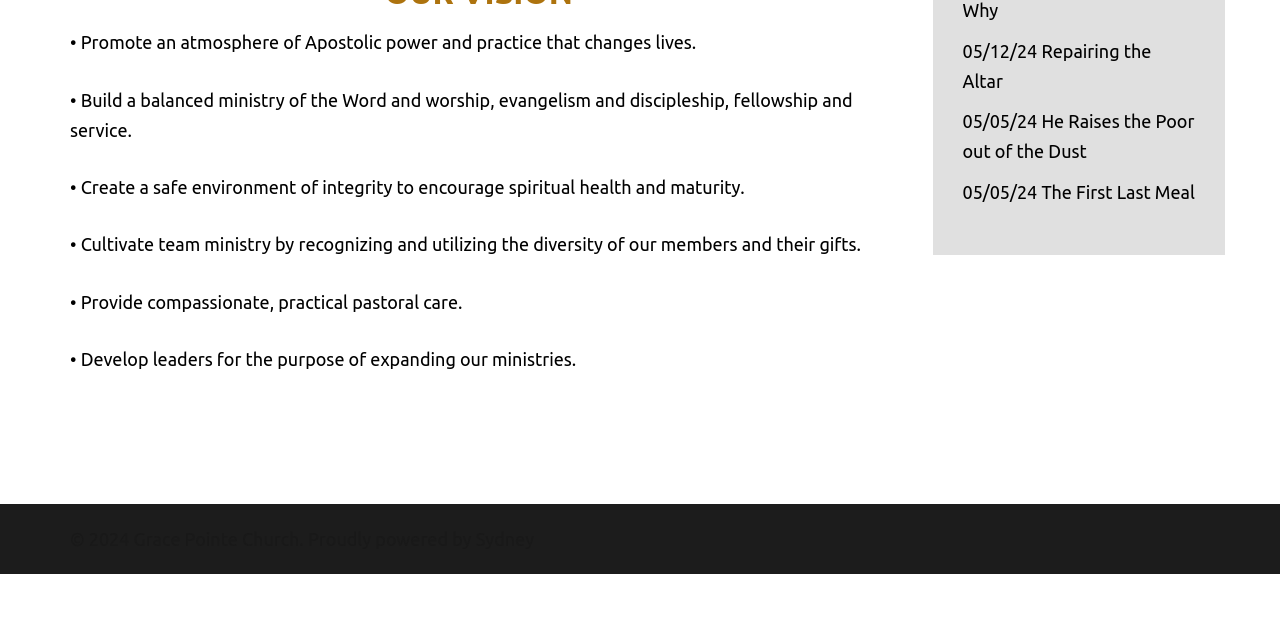Locate the bounding box of the UI element described by: "Sydney" in the given webpage screenshot.

[0.372, 0.827, 0.417, 0.858]